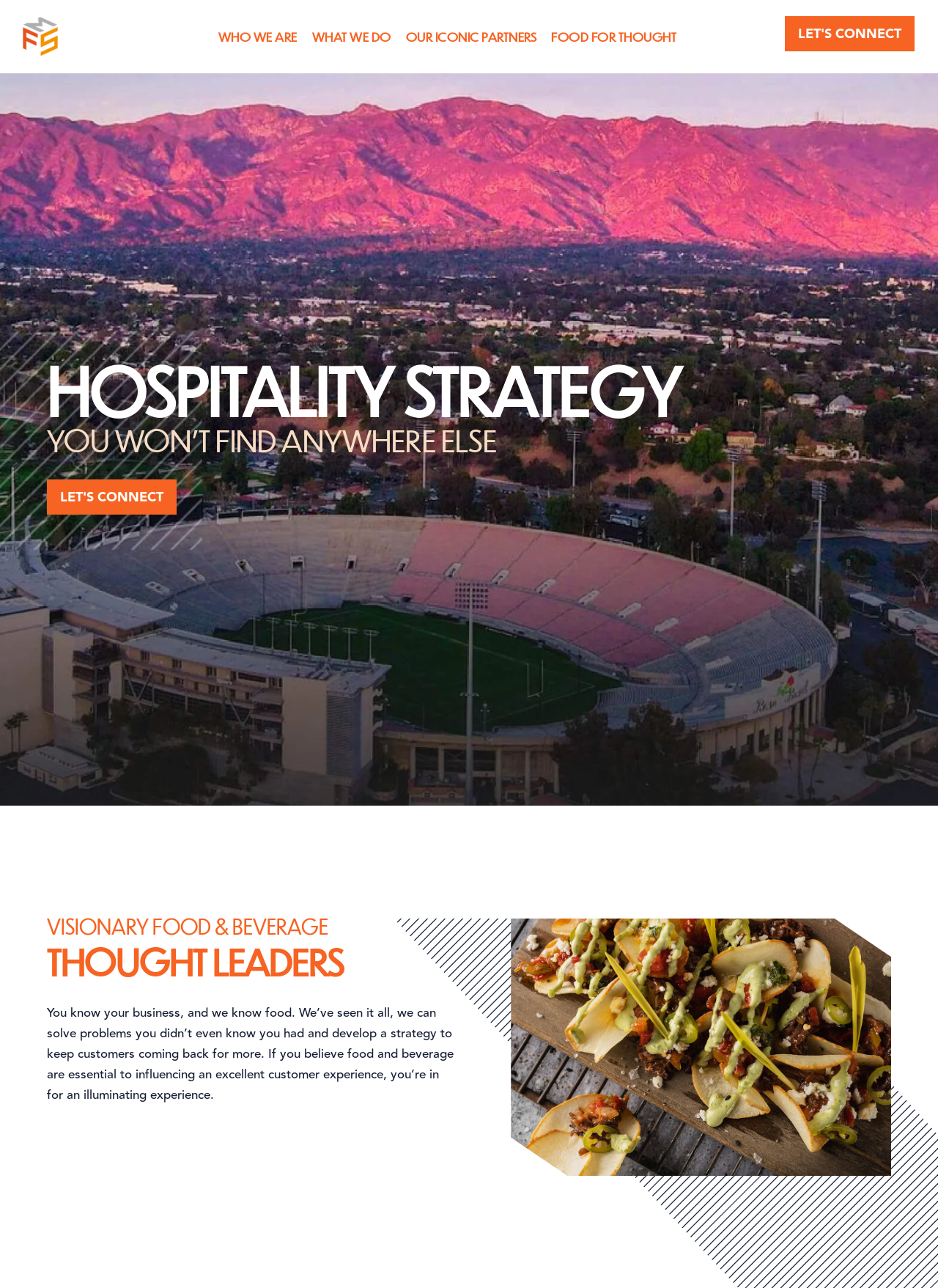Provide a brief response using a word or short phrase to this question:
What is the main service offered by this company?

Food and beverage consulting